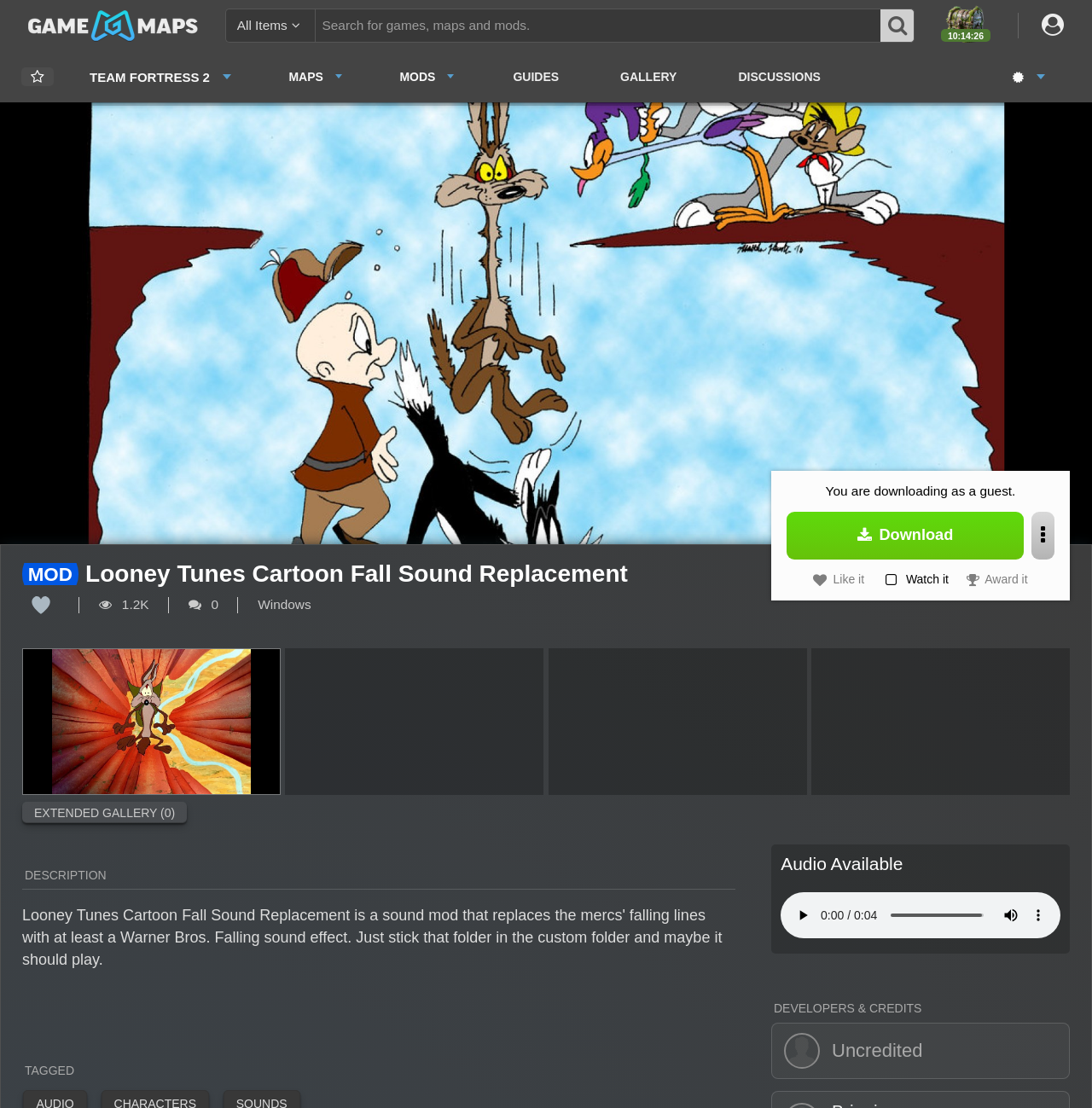What is the current status of the 'Like' button?
Please respond to the question with a detailed and well-explained answer.

The 'Like' button is currently disabled, as indicated by the 'disabled: True' property in the button element.